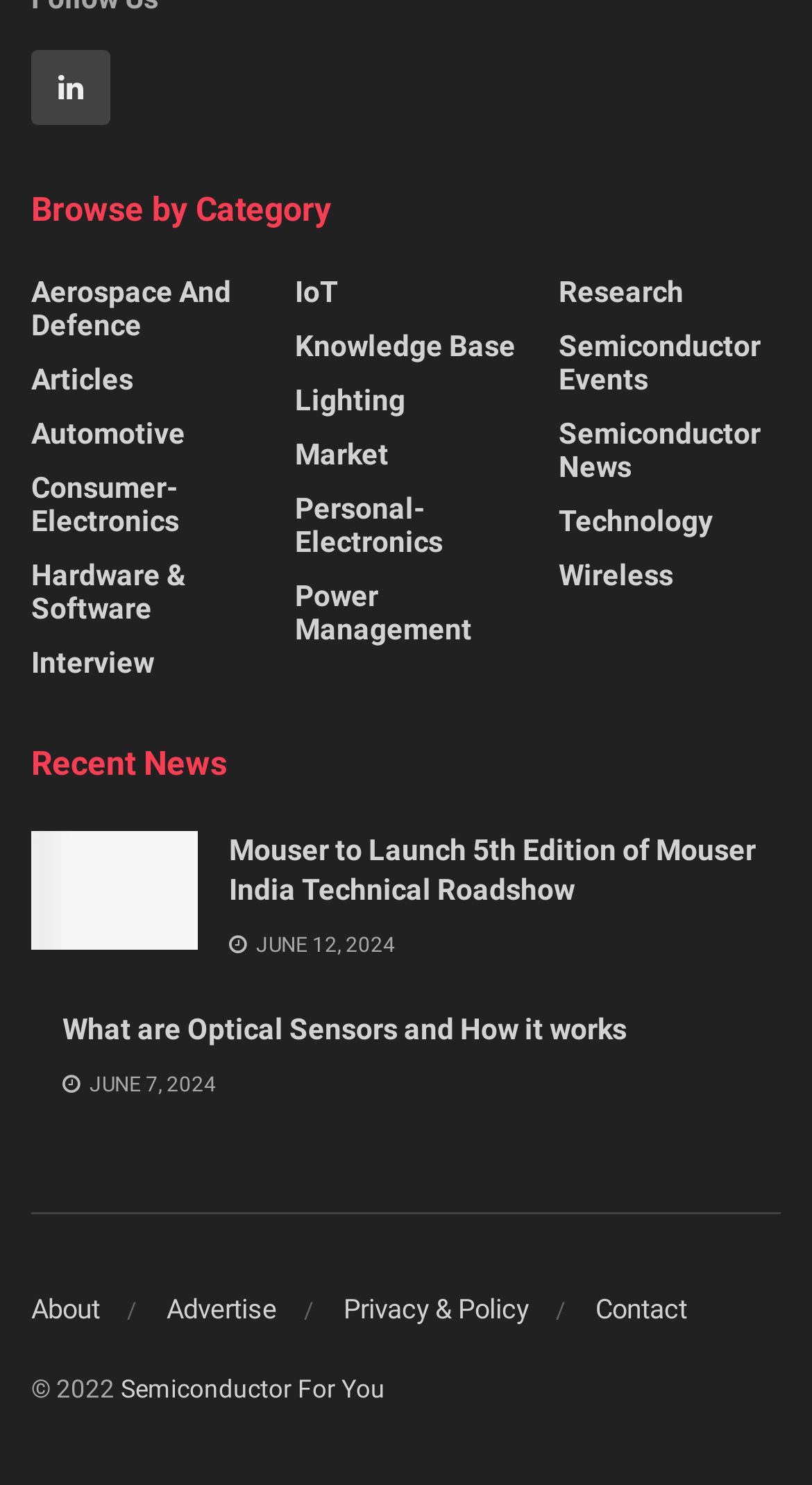Locate the bounding box of the user interface element based on this description: "Read More".

None